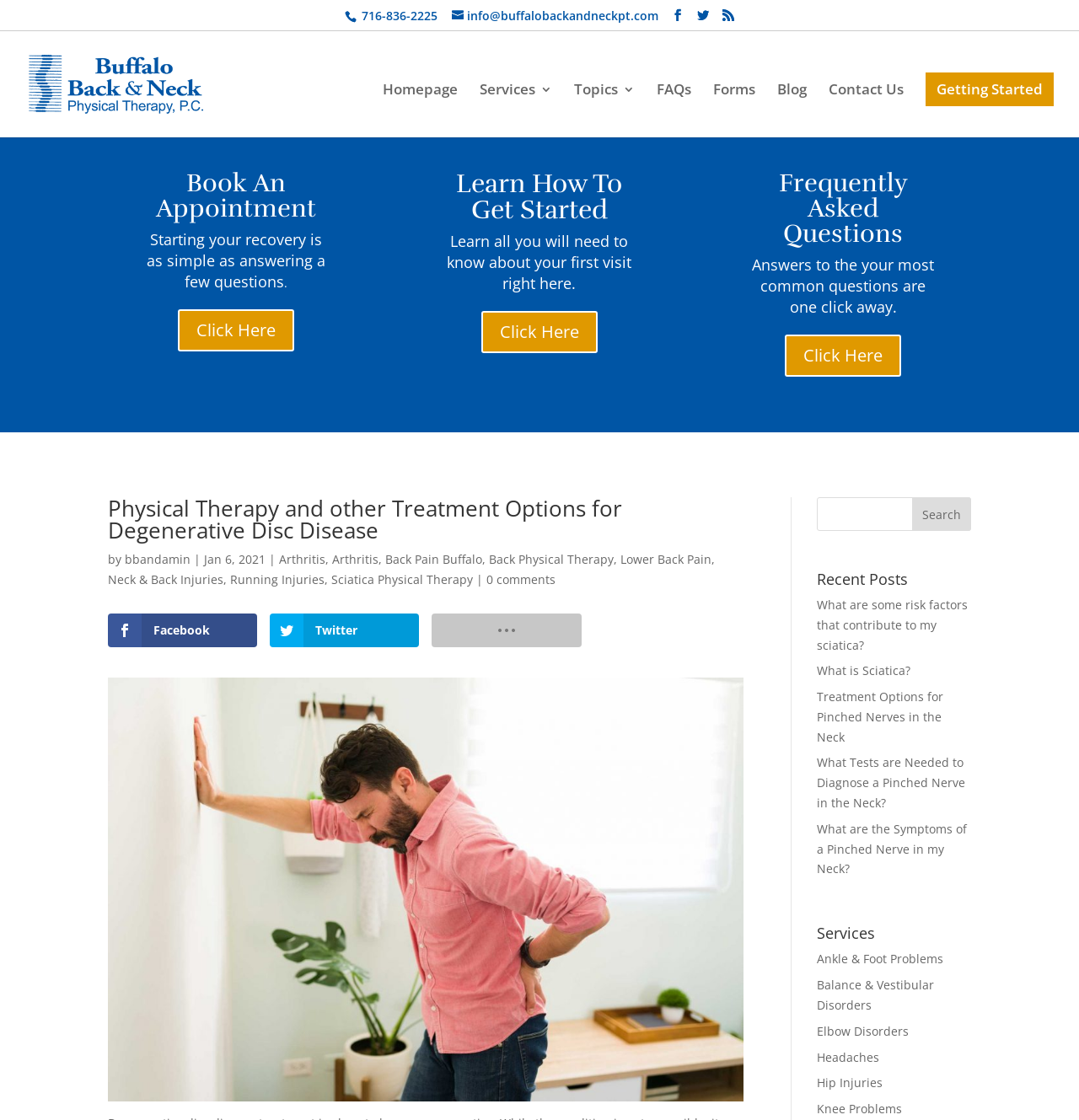What is the purpose of the 'Book An Appointment' section?
Look at the screenshot and respond with a single word or phrase.

To start recovery